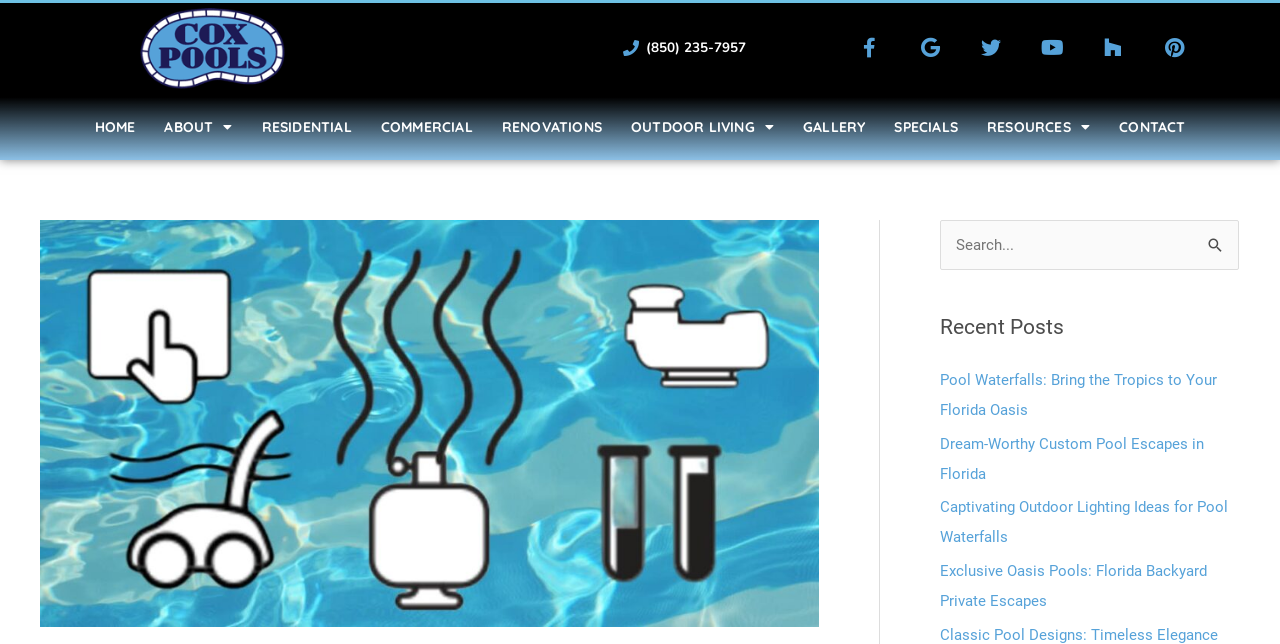Extract the bounding box coordinates of the UI element described by: "Outdoor Living". The coordinates should include four float numbers ranging from 0 to 1, e.g., [left, top, right, bottom].

[0.482, 0.166, 0.616, 0.228]